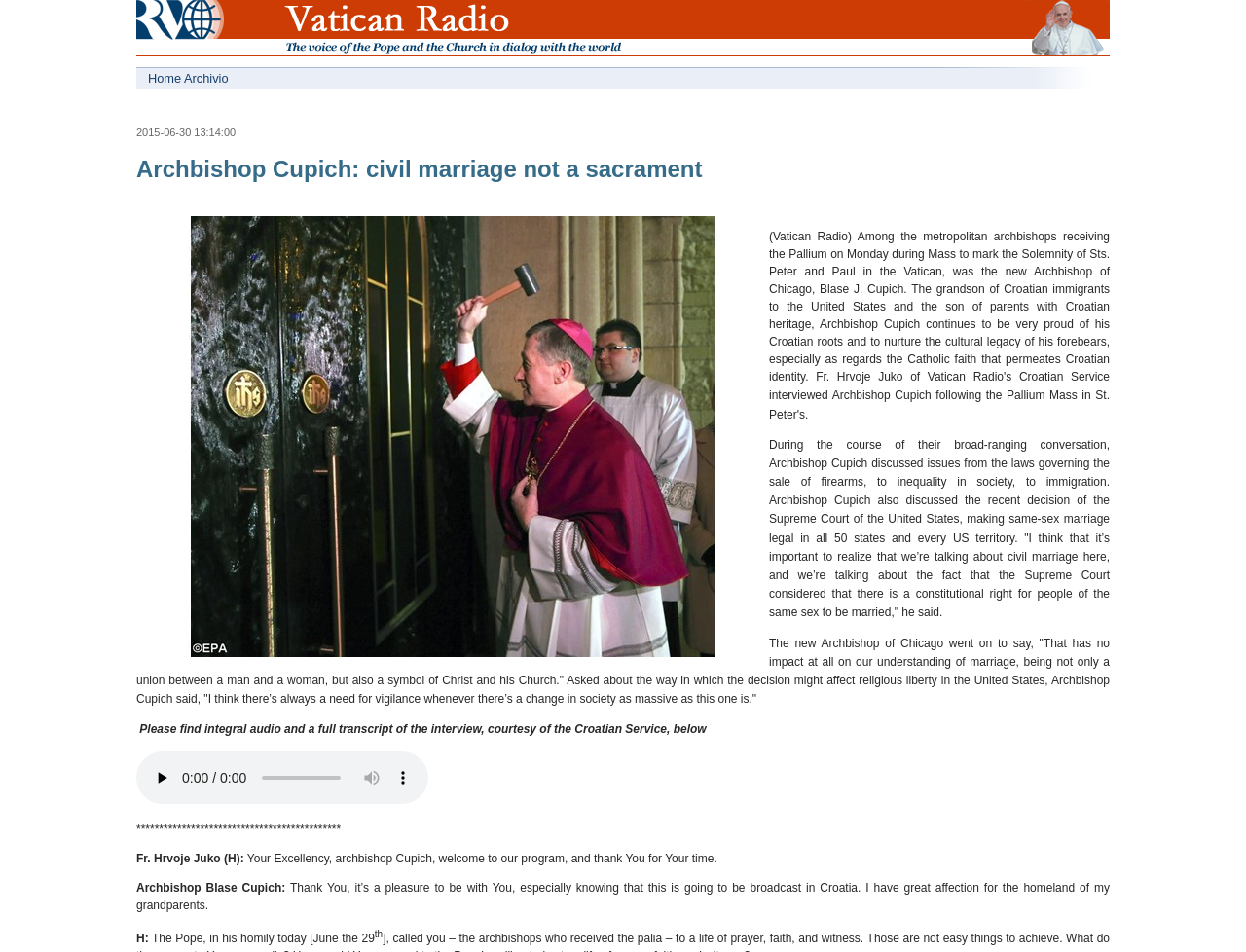What is the title or heading displayed on the webpage?

Archbishop Cupich: civil marriage not a sacrament